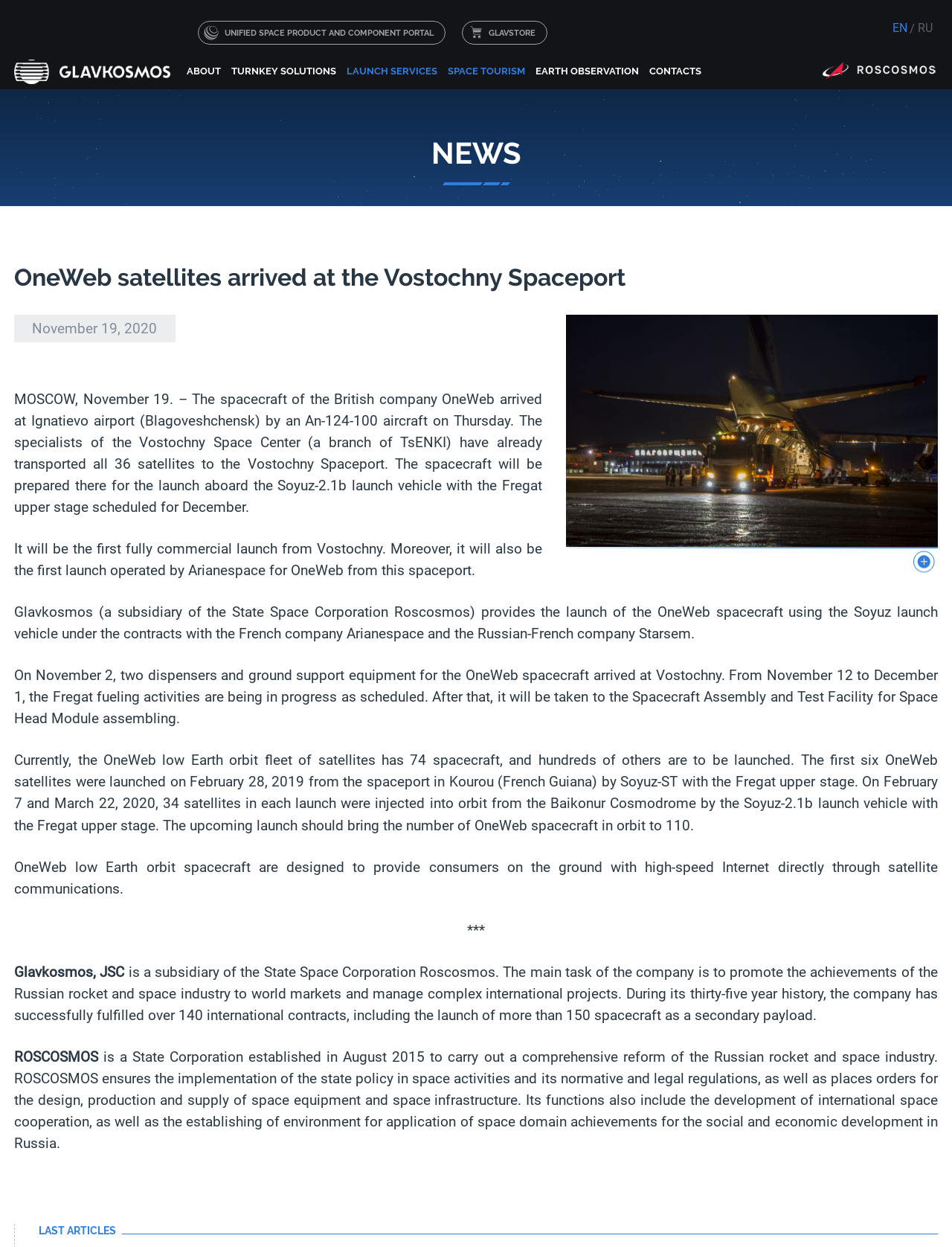Identify the bounding box coordinates for the element you need to click to achieve the following task: "Visit the news page". Provide the bounding box coordinates as four float numbers between 0 and 1, in the form [left, top, right, bottom].

[0.0, 0.109, 1.0, 0.137]